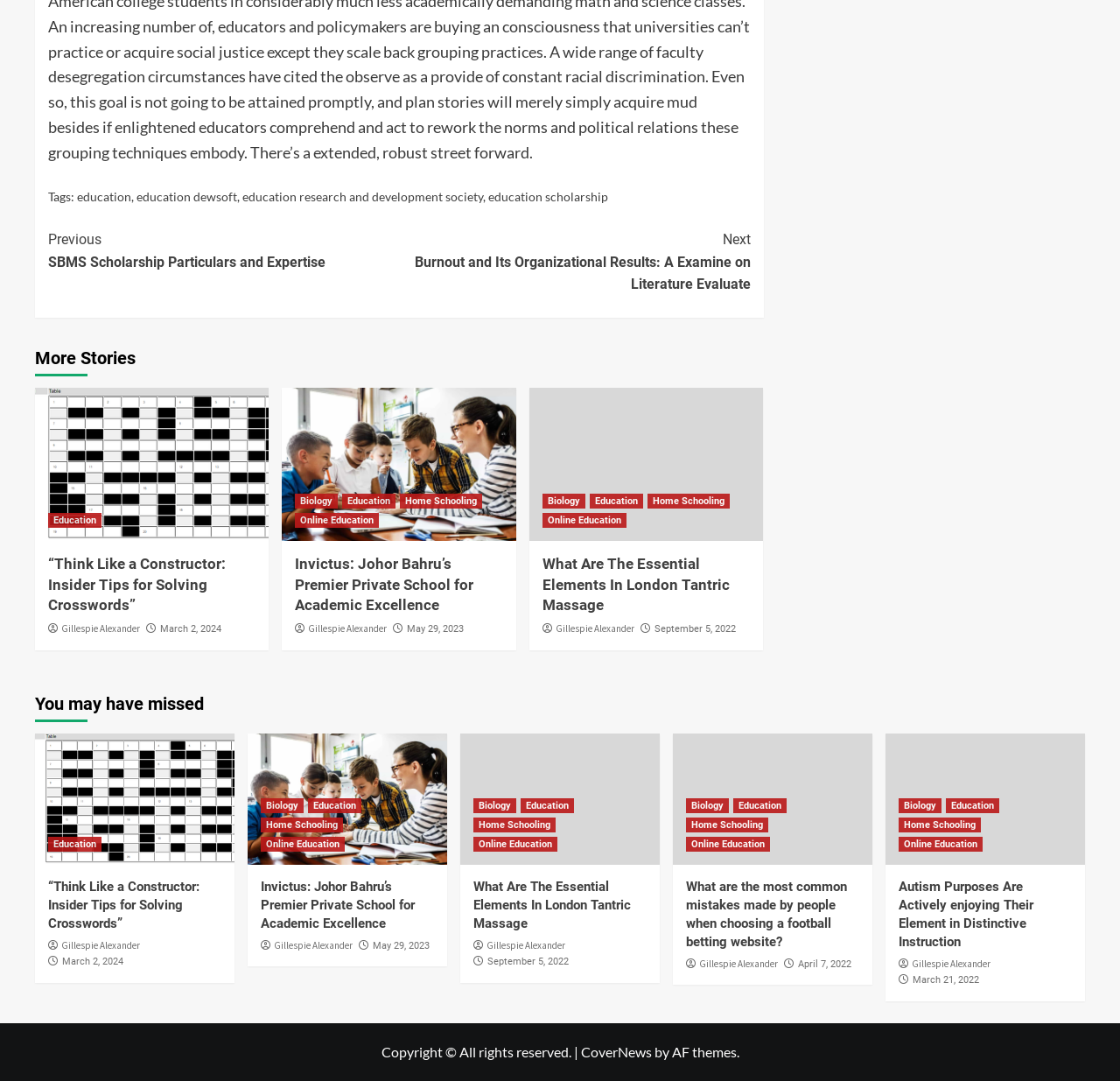What are the tags of the third article?
Using the image, provide a concise answer in one word or a short phrase.

Biology, Education, Home Schooling, Online Education